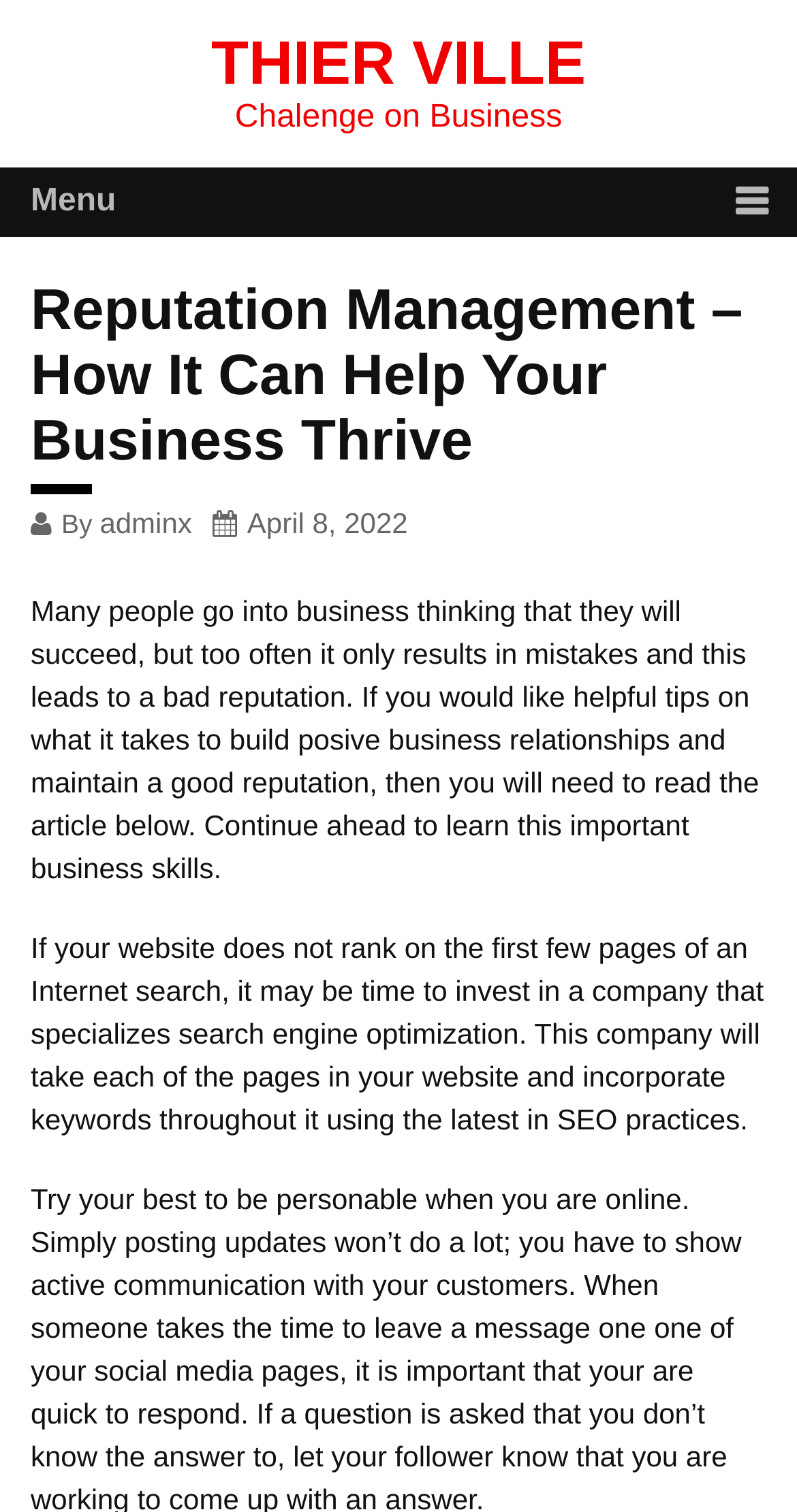Please study the image and answer the question comprehensively:
What is the purpose of search engine optimization?

The purpose of search engine optimization can be inferred from the text 'If your website does not rank on the first few pages of an Internet search, it may be time to invest in a company that specializes search engine optimization.' This implies that the goal of search engine optimization is to improve the ranking of a website in internet searches.